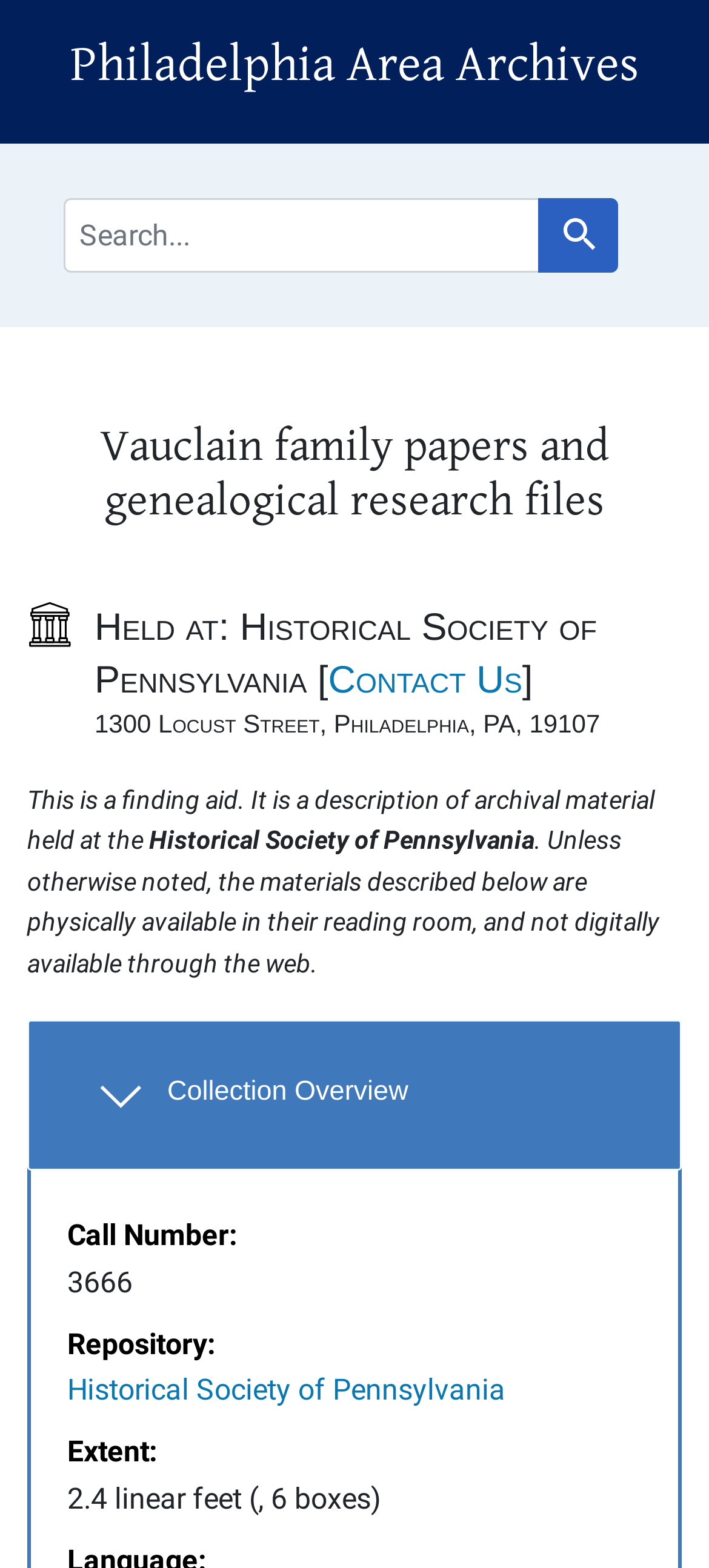Can you pinpoint the bounding box coordinates for the clickable element required for this instruction: "View Collection Overview"? The coordinates should be four float numbers between 0 and 1, i.e., [left, top, right, bottom].

[0.038, 0.65, 0.962, 0.746]